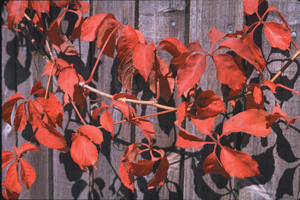Offer a thorough description of the image.

The image showcases vibrant red leaves of the Virginia Creeper vine, a plant noted for its striking fall color. These leaves are climbing a rustic wooden fence, illustrating how the plant can serve as both a decorative element and a source of wildlife sustenance. In addition to adding splashes of color to gardens and landscapes, Virginia Creeper provides food during the fall and winter months for various bird species, including mockingbirds, flickers, and thrushes. This depiction highlights the dual purpose of this plant: enhancing aesthetic appeal while simultaneously supporting local wildlife.